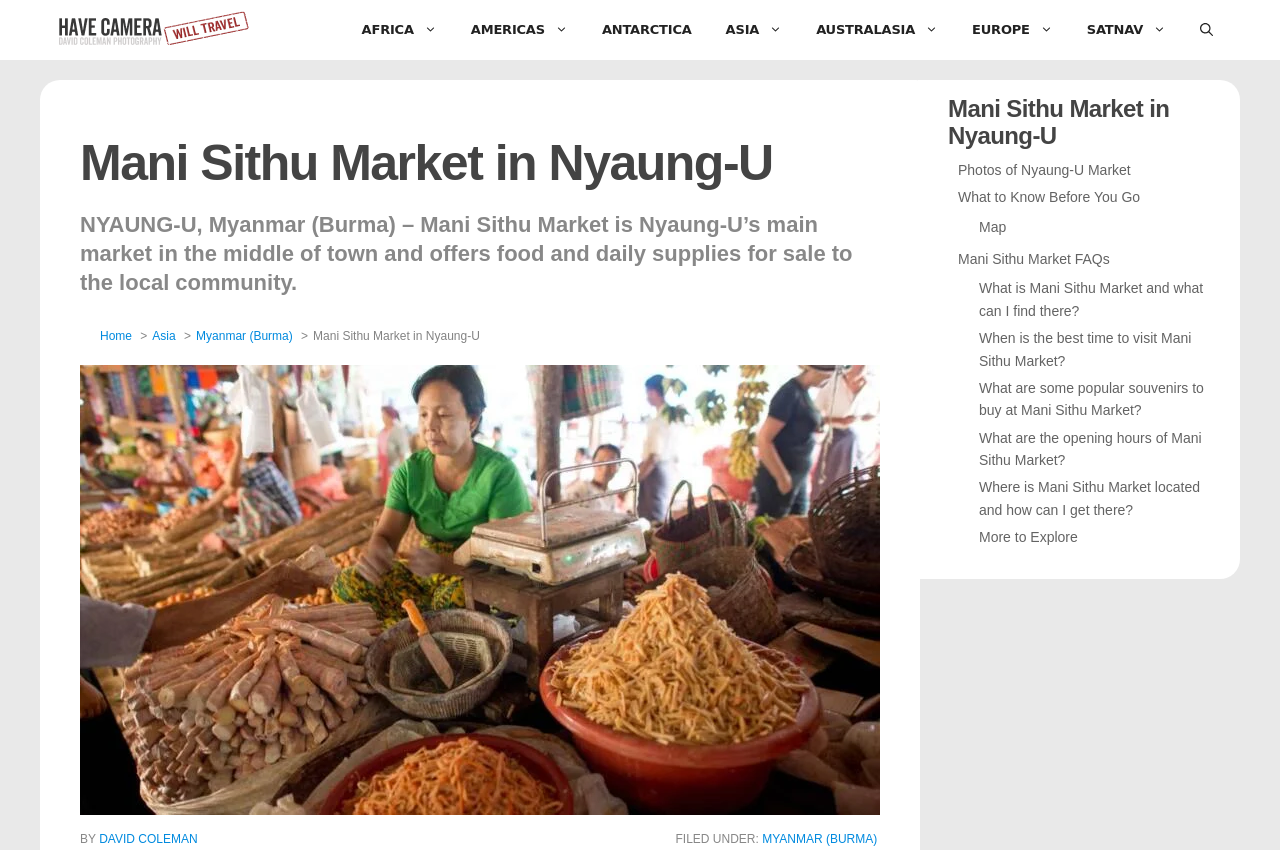Provide the bounding box for the UI element matching this description: "Intimate Companions".

None